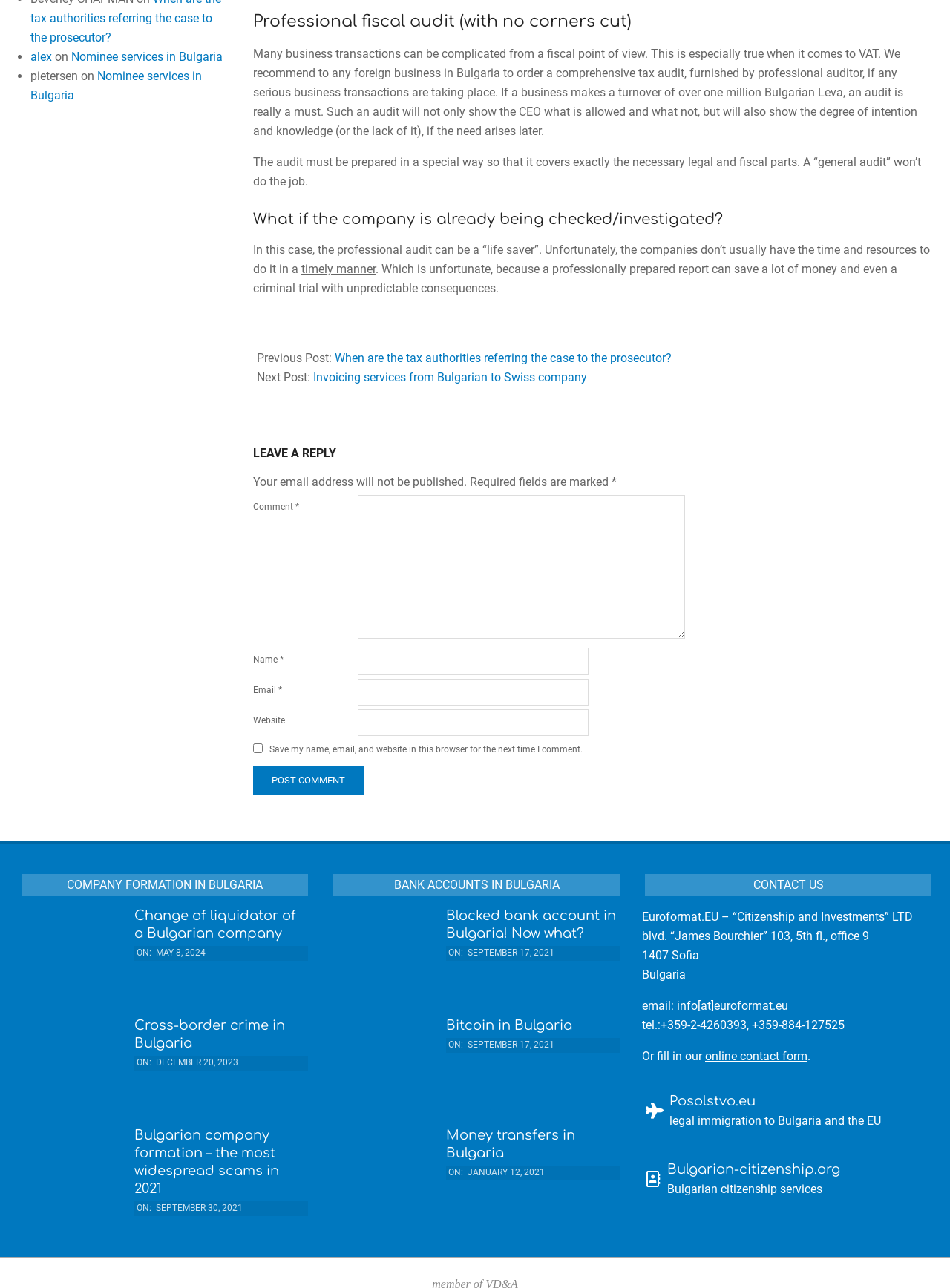What type of company formation is being discussed?
Refer to the image and give a detailed response to the question.

The webpage mentions 'Bulgarian company liquidation' and 'Bulgarian company formation – the most widespread scams in 2021', indicating that the company formation being discussed is specifically related to Bulgaria.